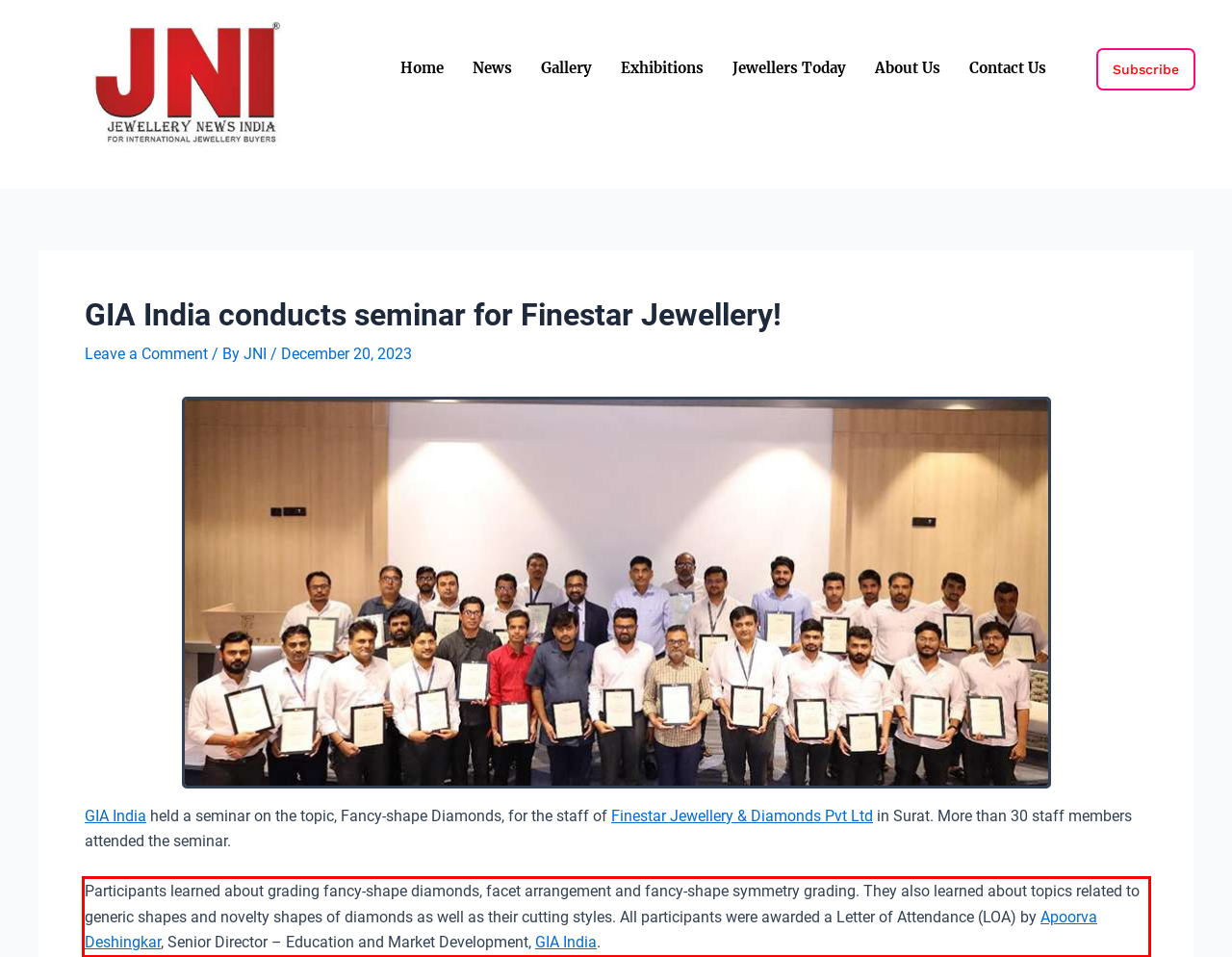Look at the webpage screenshot and recognize the text inside the red bounding box.

Participants learned about grading fancy-shape diamonds, facet arrangement and fancy-shape symmetry grading. They also learned about topics related to generic shapes and novelty shapes of diamonds as well as their cutting styles. All participants were awarded a Letter of Attendance (LOA) by Apoorva Deshingkar, Senior Director – Education and Market Development, GIA India.